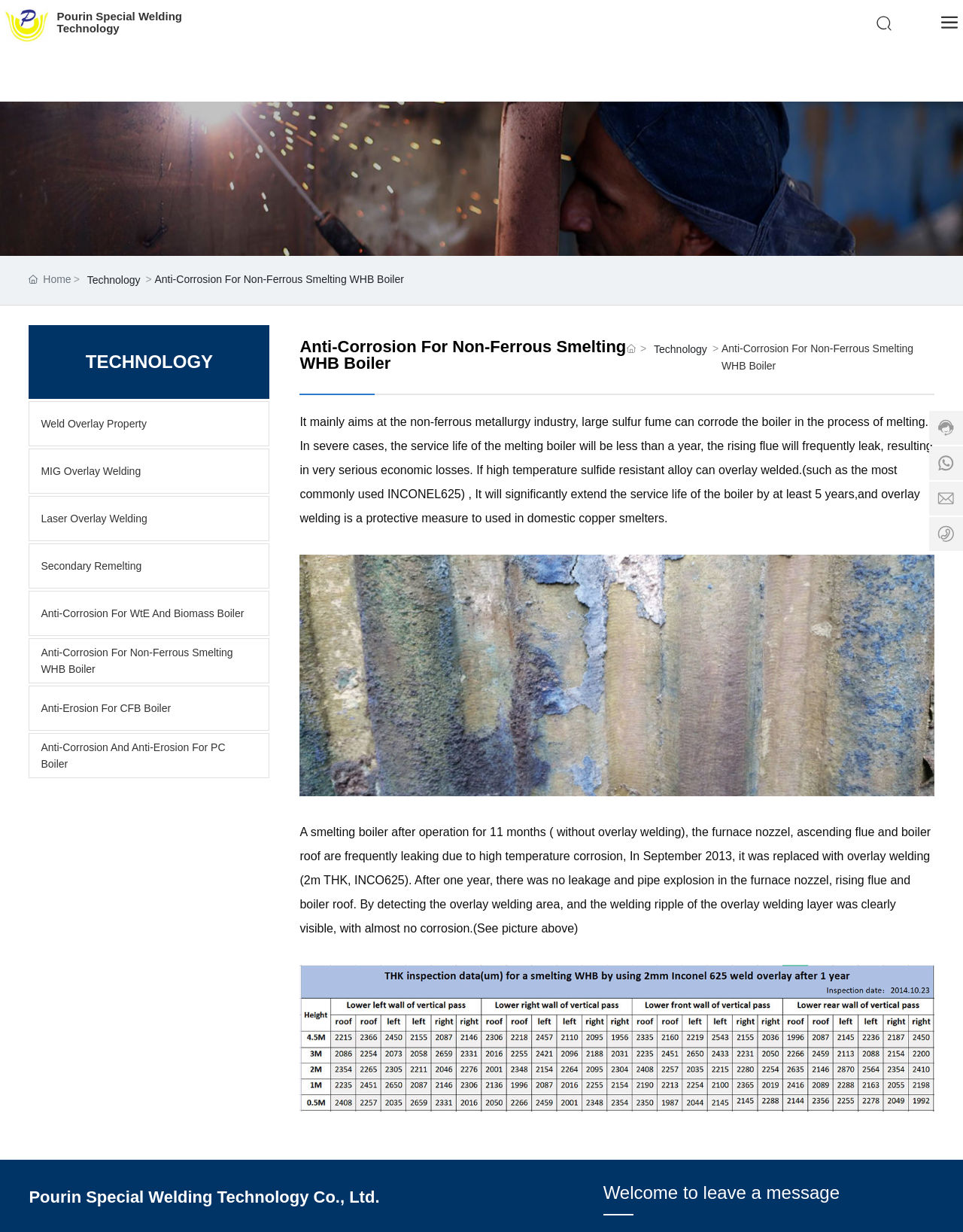Identify the bounding box of the UI element described as follows: "Pourin Special Welding Technology". Provide the coordinates as four float numbers in the range of 0 to 1 [left, top, right, bottom].

[0.059, 0.008, 0.189, 0.028]